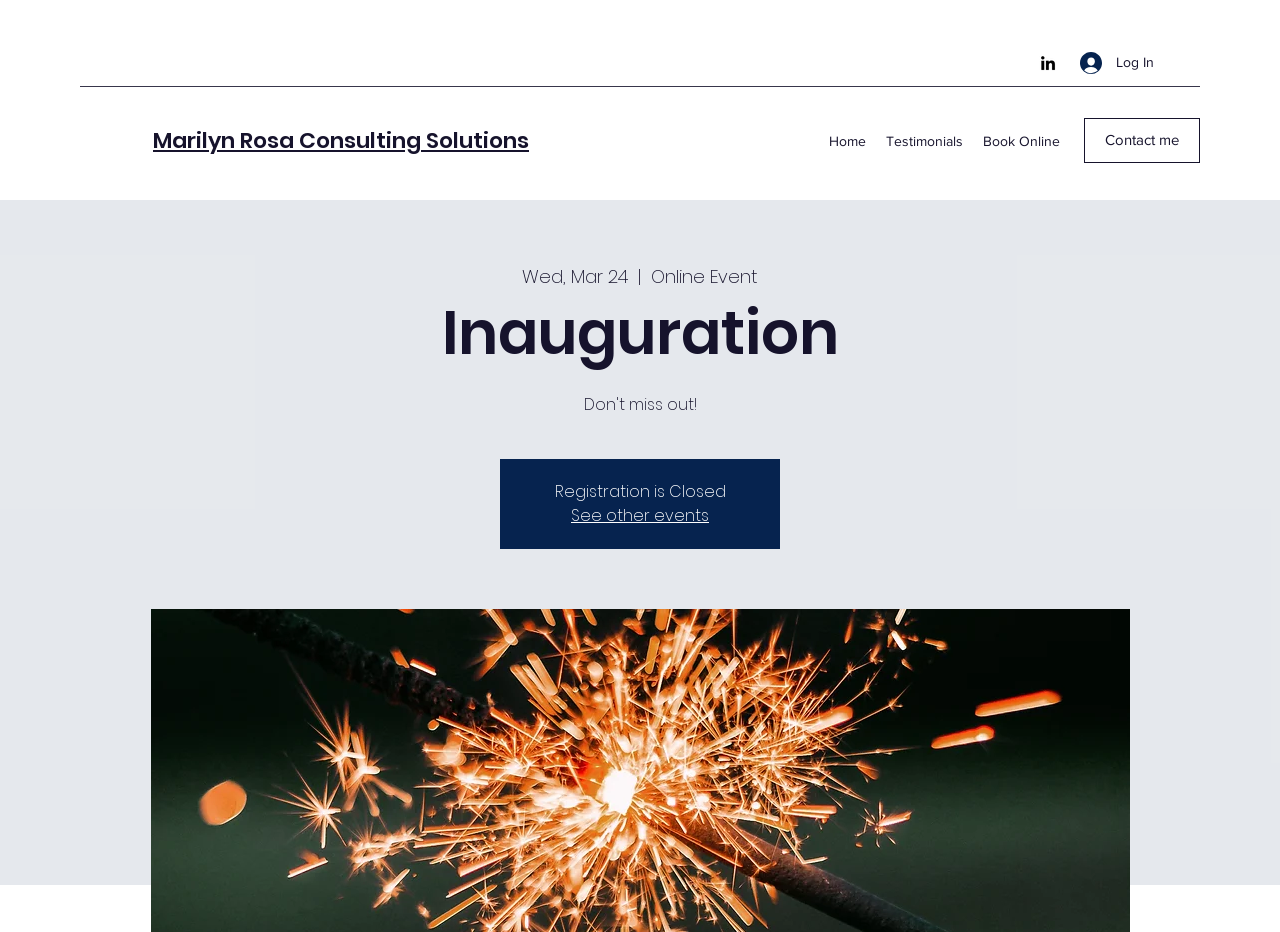Locate the bounding box coordinates of the area that needs to be clicked to fulfill the following instruction: "Log in to the website". The coordinates should be in the format of four float numbers between 0 and 1, namely [left, top, right, bottom].

[0.833, 0.048, 0.912, 0.087]